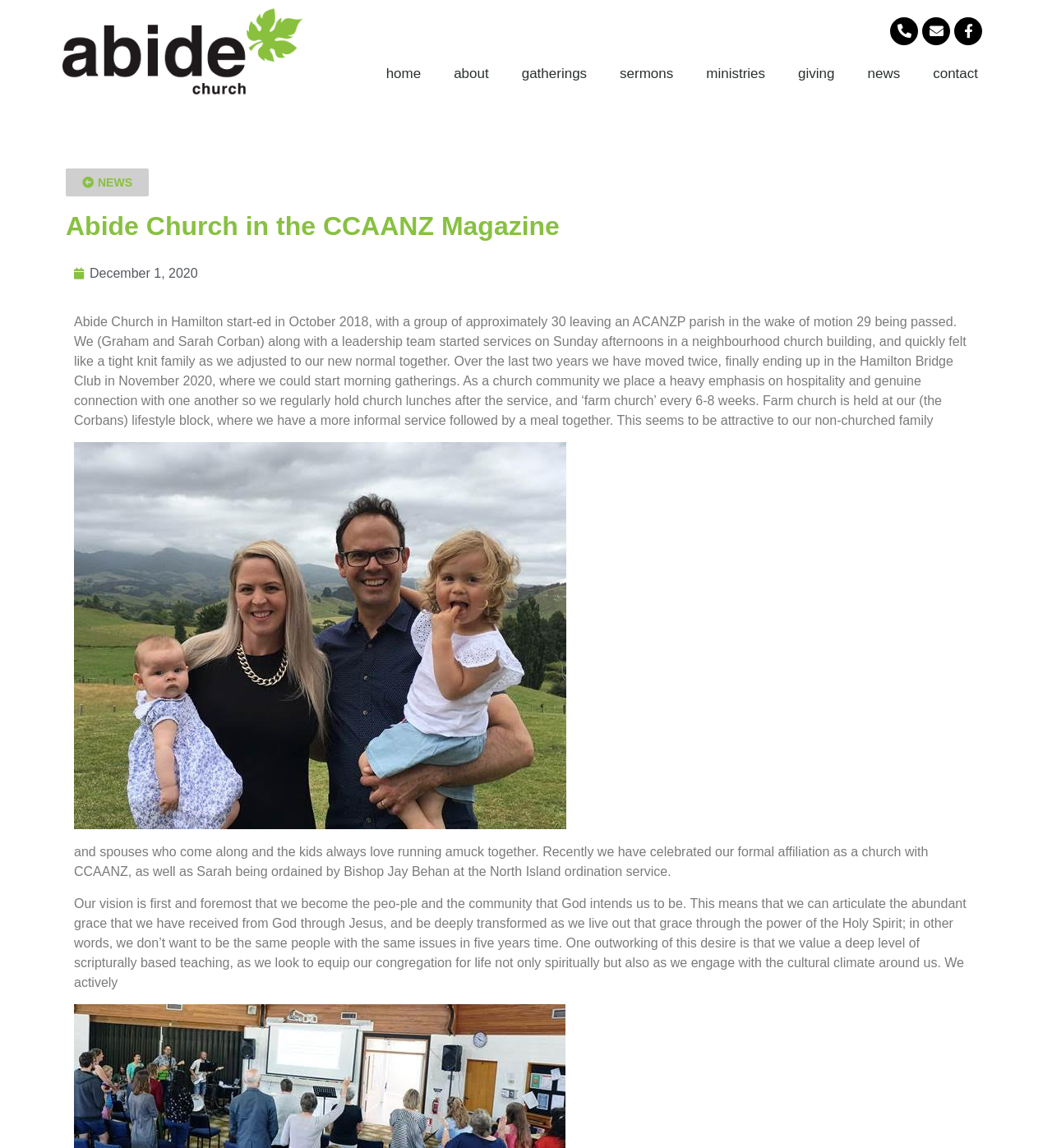Determine the bounding box for the described HTML element: "giving". Ensure the coordinates are four float numbers between 0 and 1 in the format [left, top, right, bottom].

[0.743, 0.043, 0.809, 0.086]